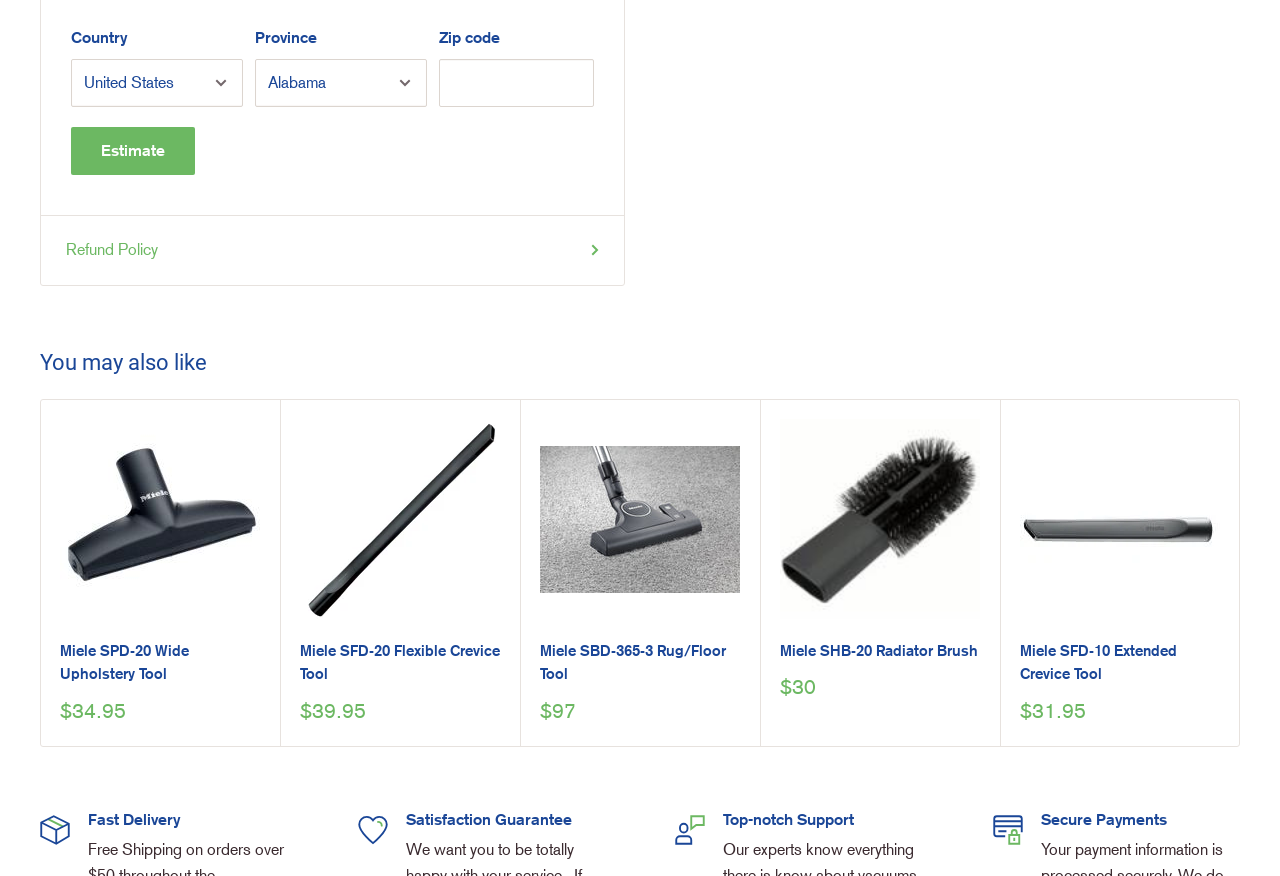What is the purpose of the 'Estimate' button?
Please ensure your answer to the question is detailed and covers all necessary aspects.

The 'Estimate' button is likely used to calculate or provide an estimate of something, possibly related to shipping or product costs, based on the input fields above it, such as country, province, and zip code.